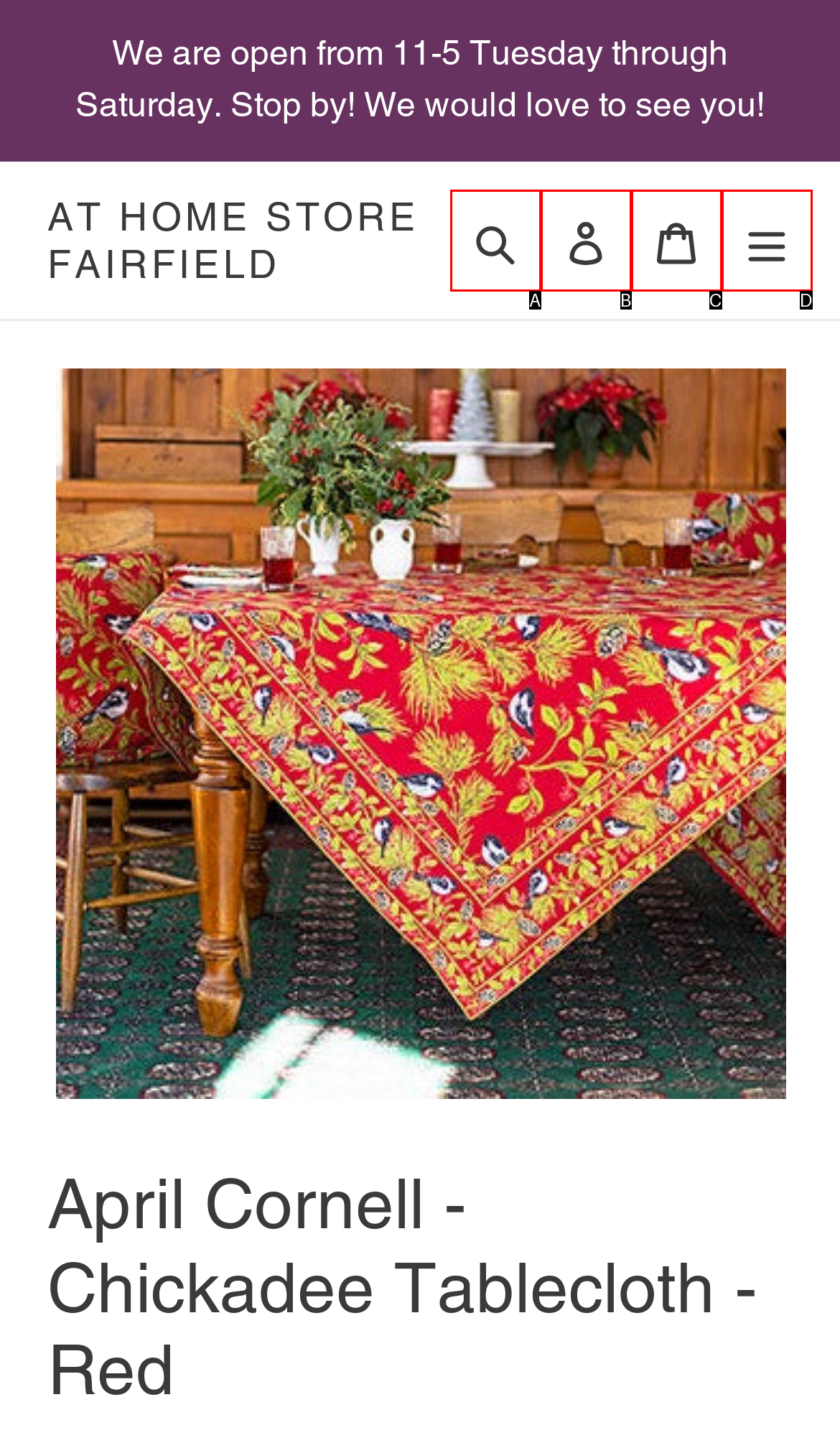From the choices given, find the HTML element that matches this description: Search. Answer with the letter of the selected option directly.

A